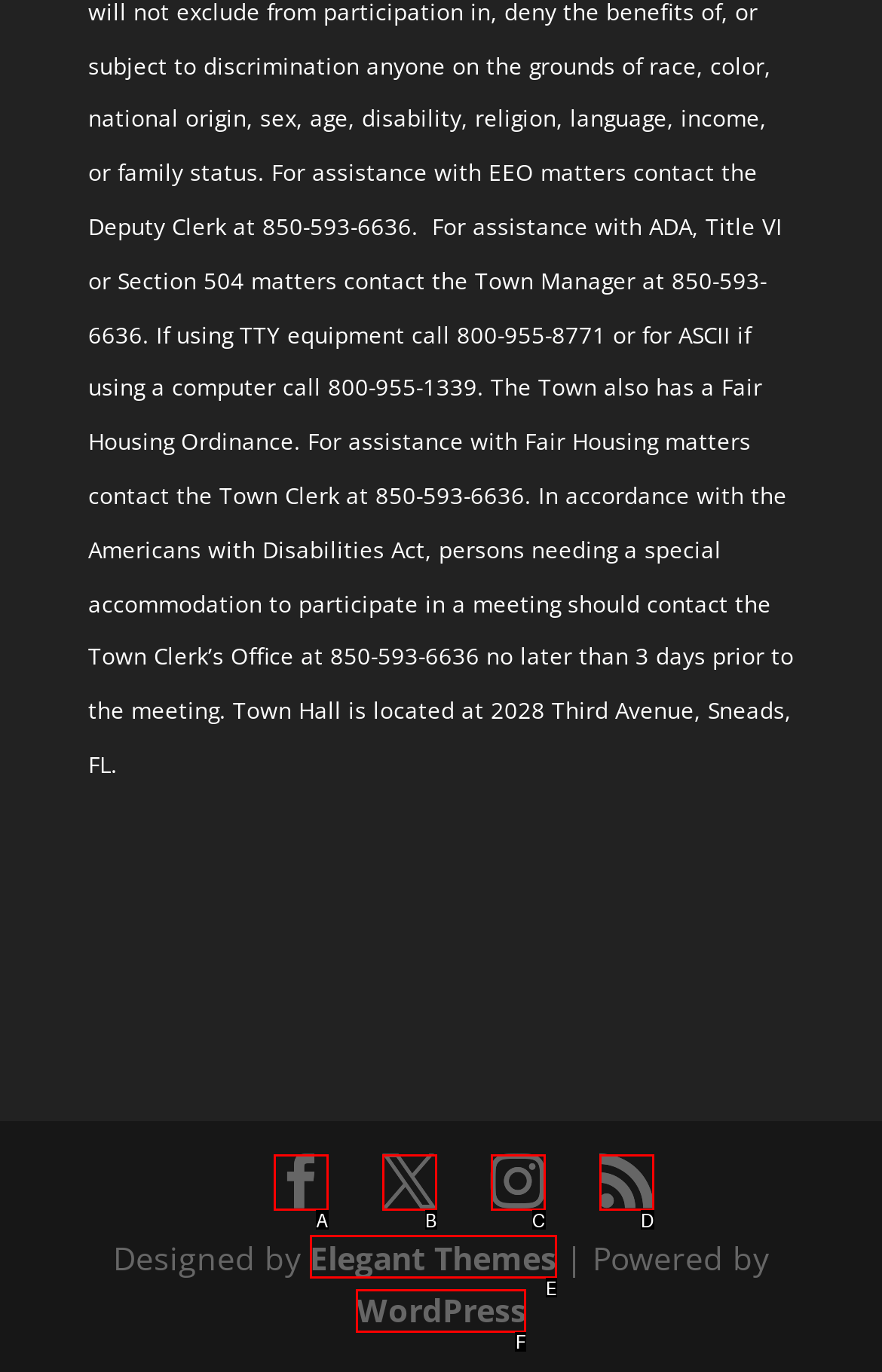Identify the option that corresponds to the description: parent_node: Skip to content. Provide only the letter of the option directly.

None